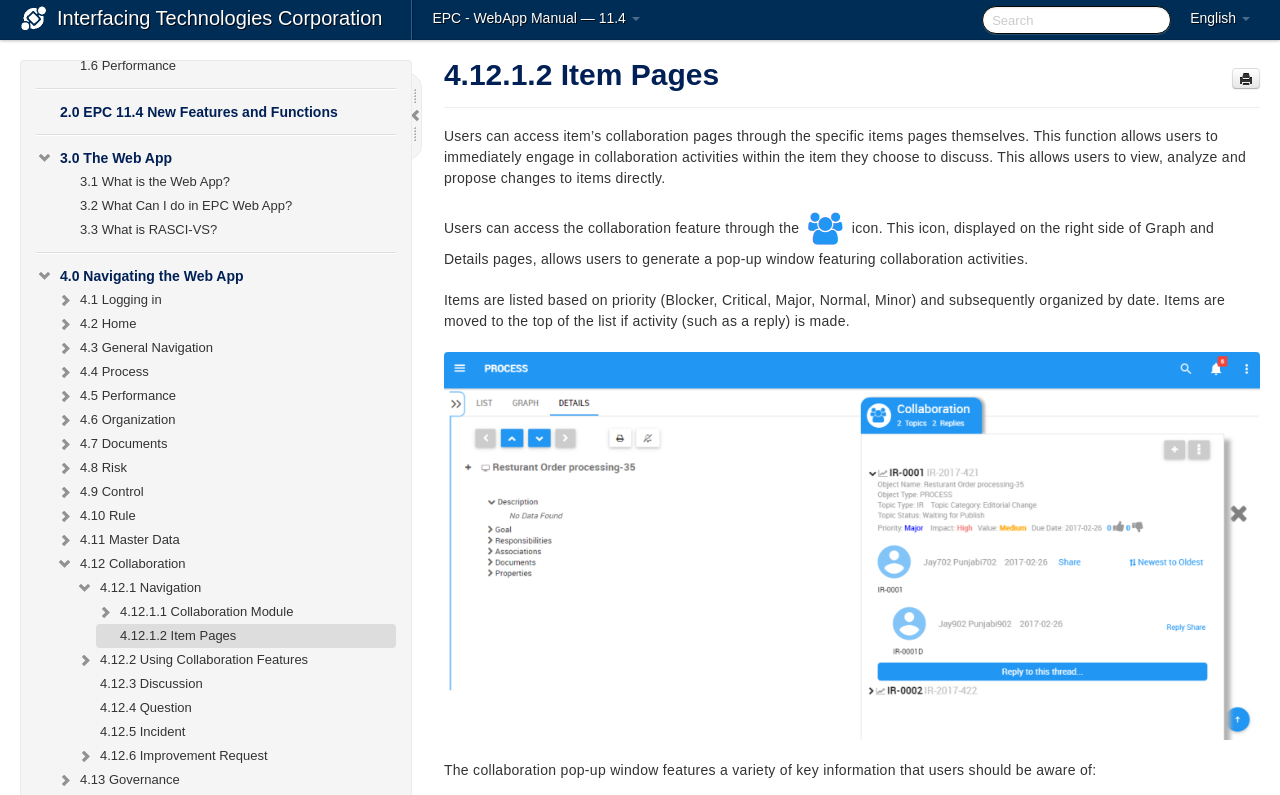Bounding box coordinates are given in the format (top-left x, top-left y, bottom-right x, bottom-right y). All values should be floating point numbers between 0 and 1. Provide the bounding box coordinate for the UI element described as: Interfacing Technologies Corporation

[0.029, 0.0, 0.314, 0.05]